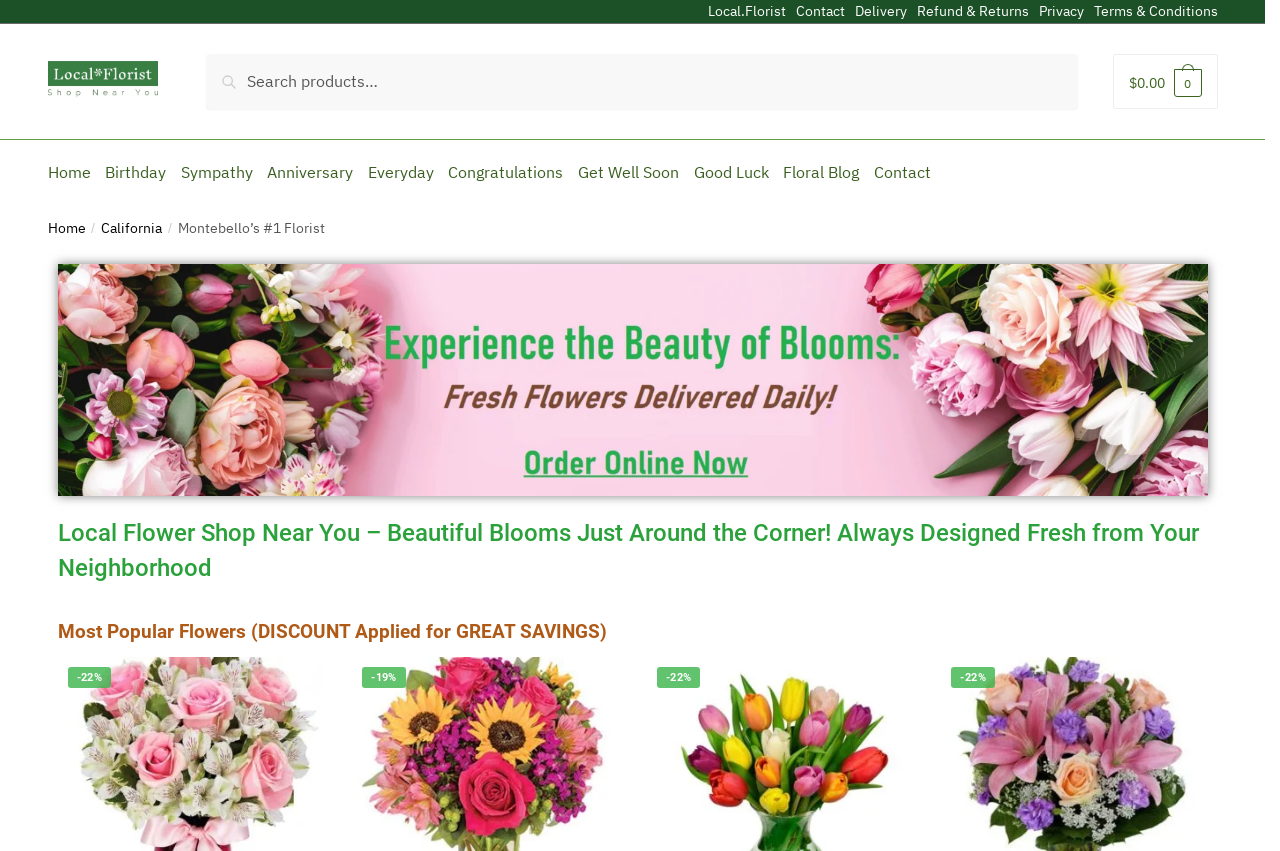Specify the bounding box coordinates of the area to click in order to execute this command: 'Click on Same Day Flower Delivery'. The coordinates should consist of four float numbers ranging from 0 to 1, and should be formatted as [left, top, right, bottom].

[0.037, 0.098, 0.124, 0.121]